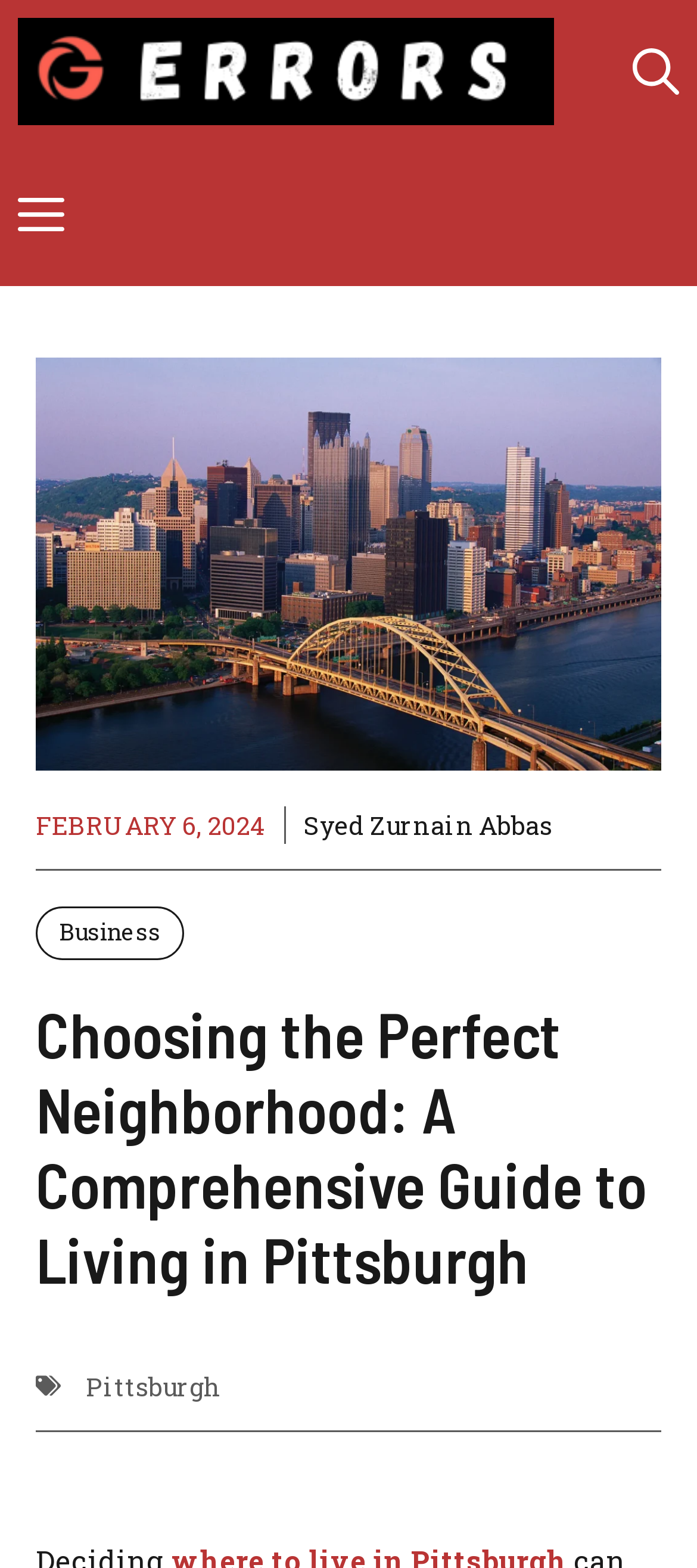Determine the bounding box coordinates for the UI element matching this description: "aria-label="Open search"".

[0.882, 0.0, 1.0, 0.091]